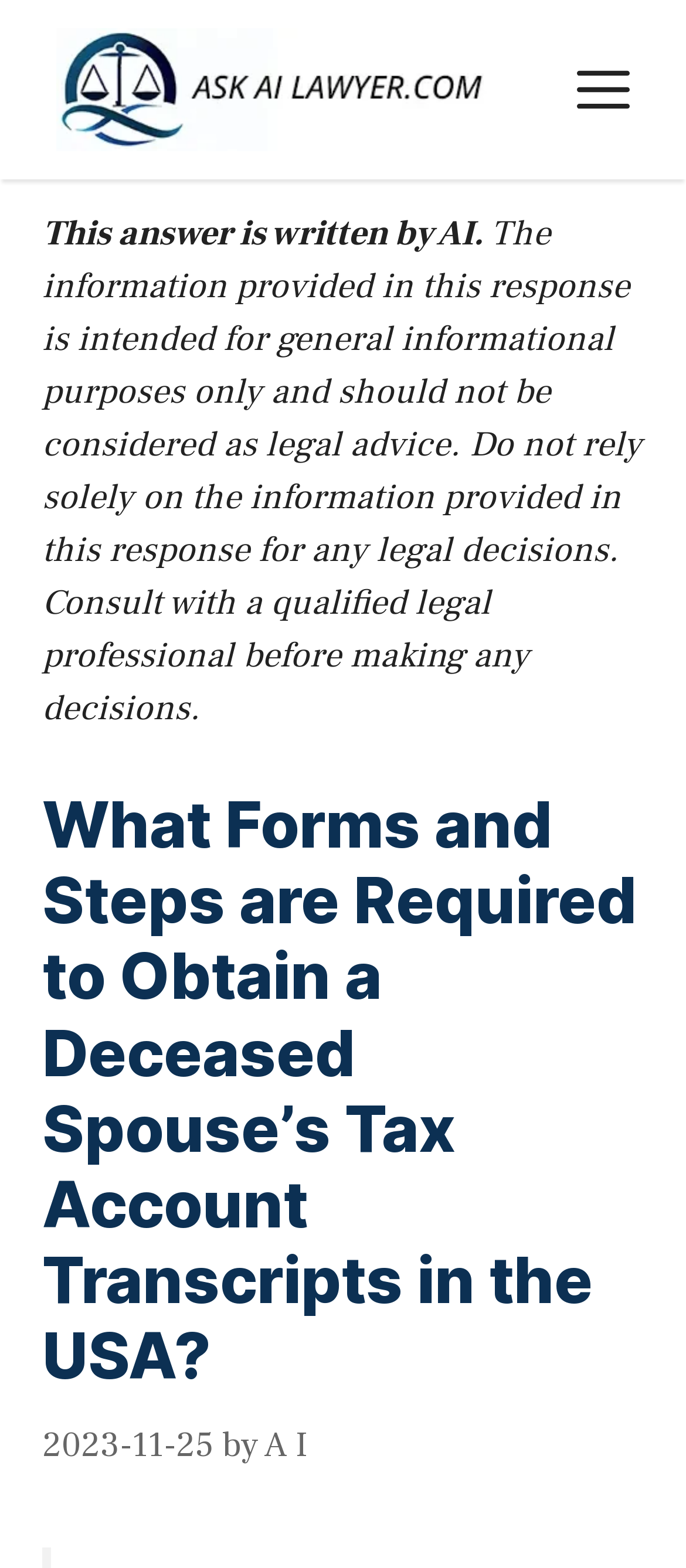Given the content of the image, can you provide a detailed answer to the question?
What is the name of the site?

I found the name of the site by looking at the banner element at the top of the page, which contains the text 'Site'.